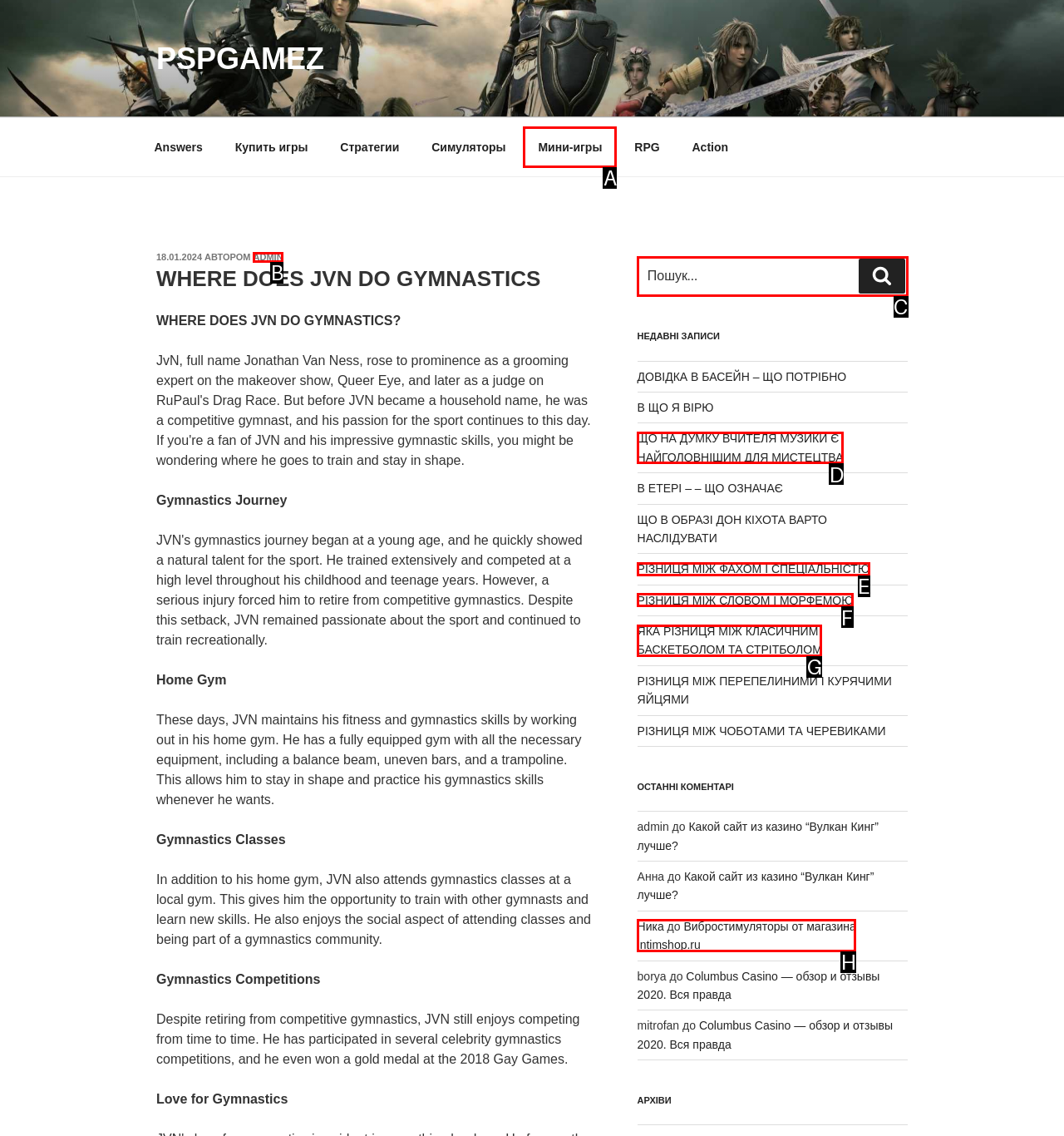Identify the HTML element that best matches the description: РІЗНИЦЯ МІЖ СЛОВОМ І МОРФЕМОЮ. Provide your answer by selecting the corresponding letter from the given options.

F